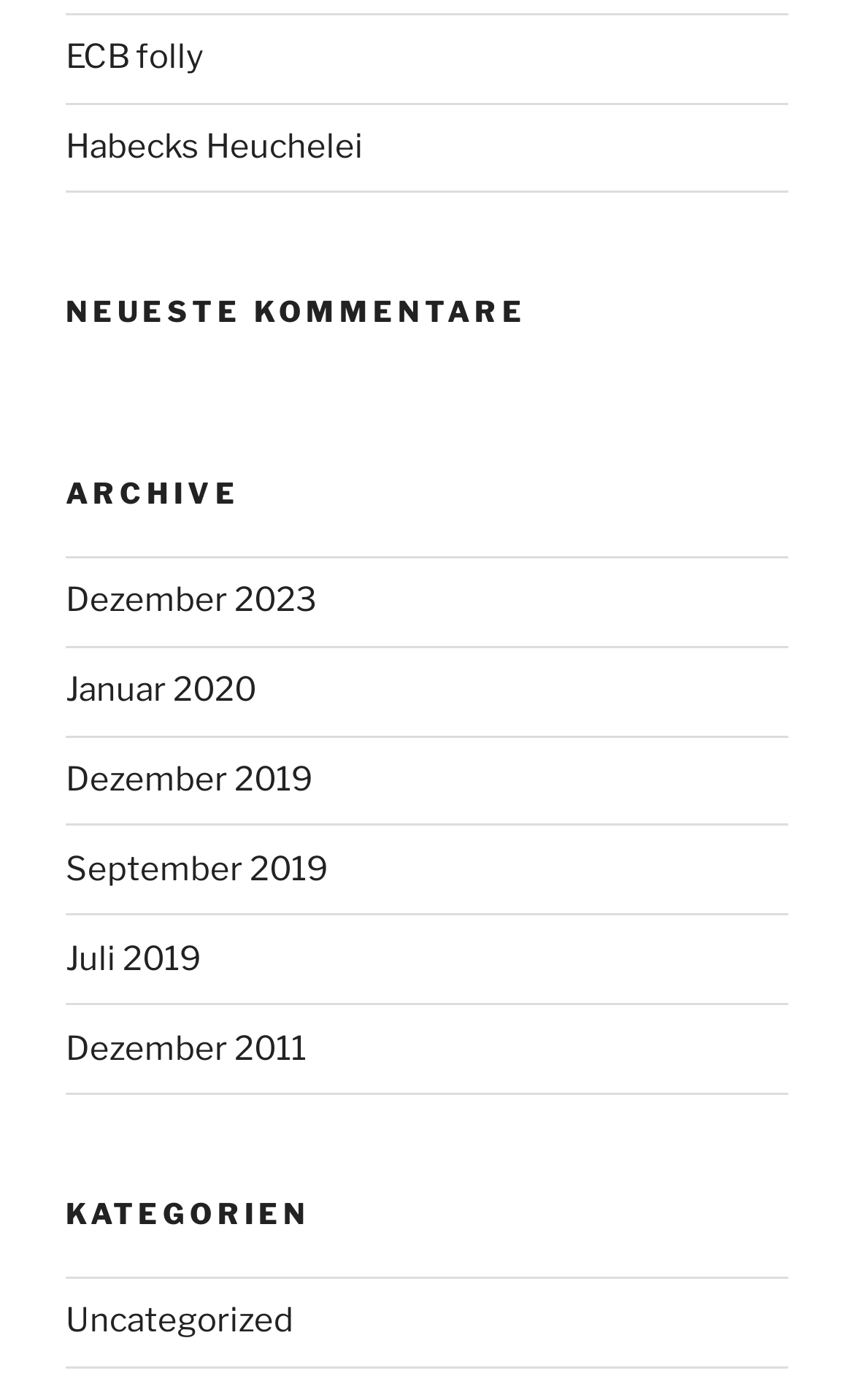Reply to the question below using a single word or brief phrase:
What is the name of the first link on the page?

ECB folly